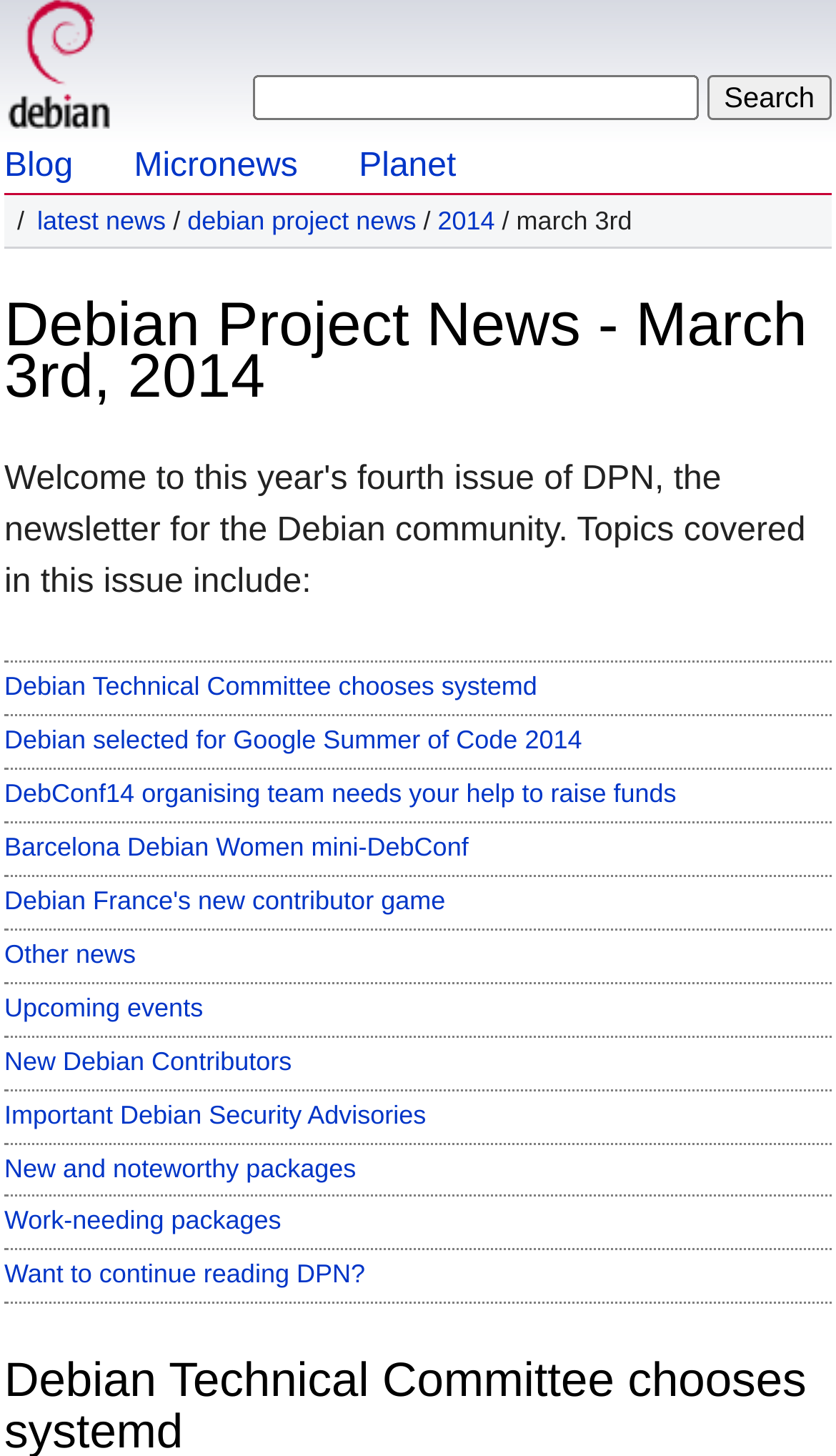Find the bounding box coordinates for the UI element that matches this description: "Debian Technical Committee chooses systemd".

[0.005, 0.456, 0.995, 0.489]